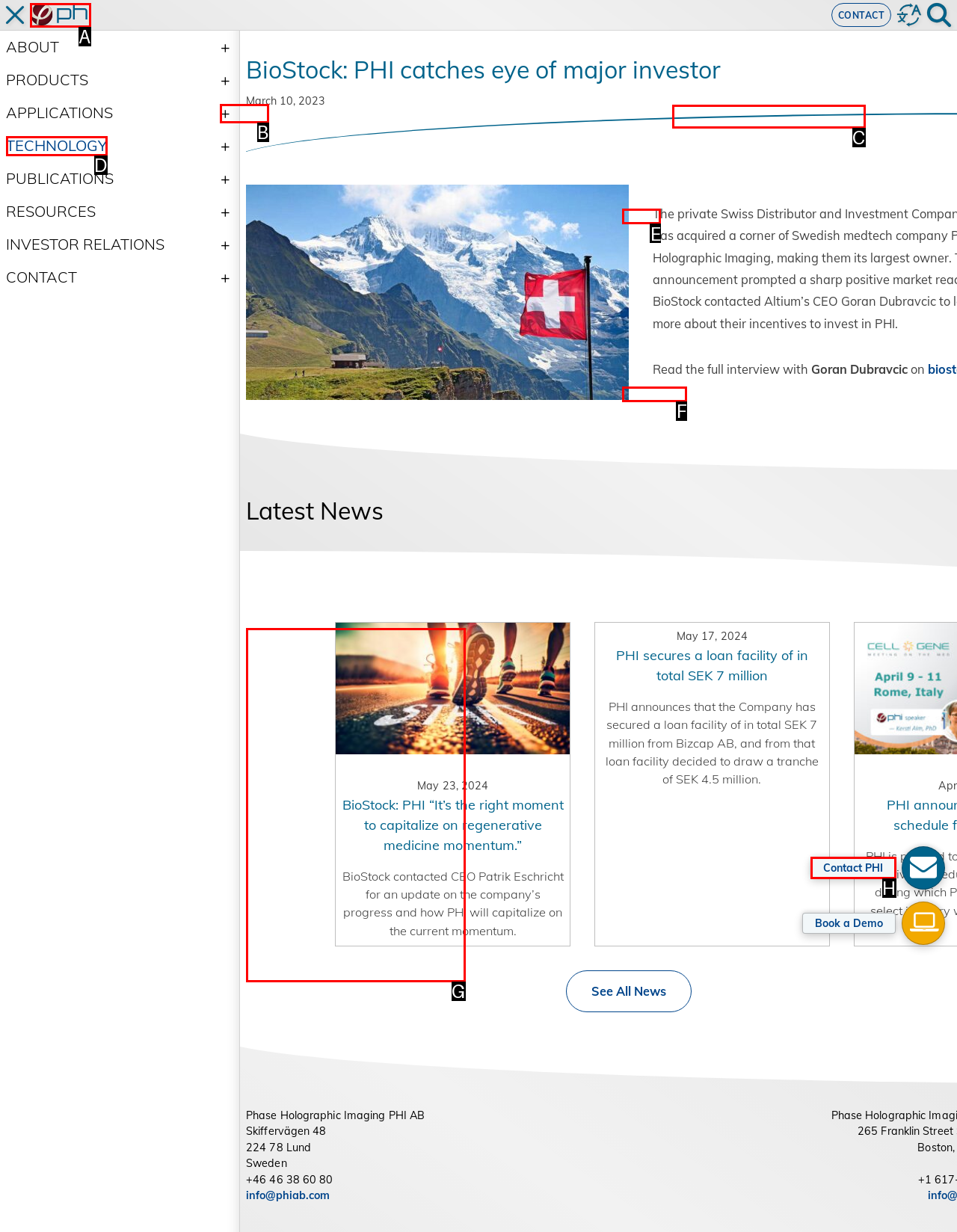Which UI element should you click on to achieve the following task: Search the website? Provide the letter of the correct option.

C